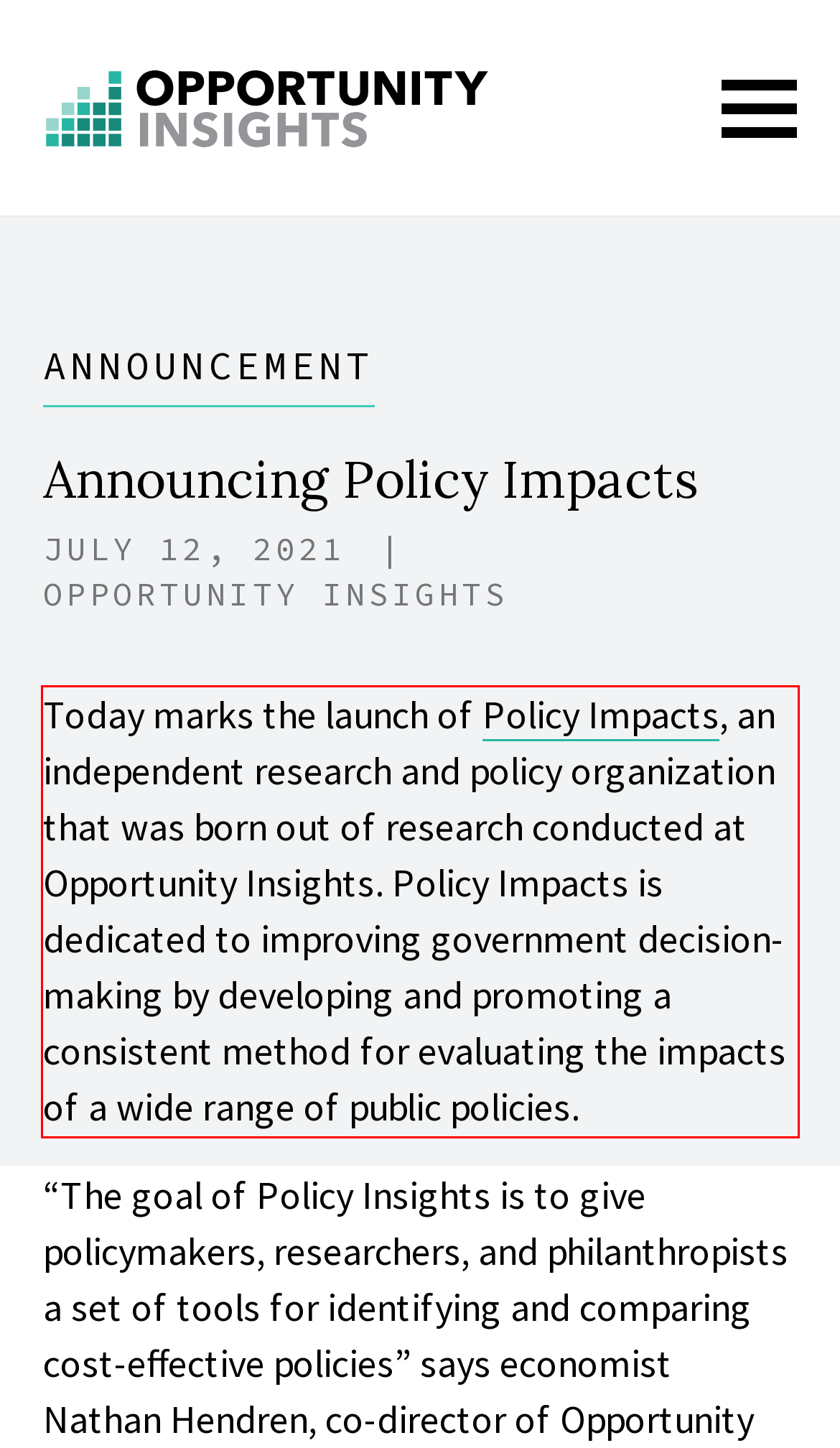You have a screenshot with a red rectangle around a UI element. Recognize and extract the text within this red bounding box using OCR.

Today marks the launch of Policy Impacts, an independent research and policy organization that was born out of research conducted at Opportunity Insights. Policy Impacts is dedicated to improving government decision-making by developing and promoting a consistent method for evaluating the impacts of a wide range of public policies.